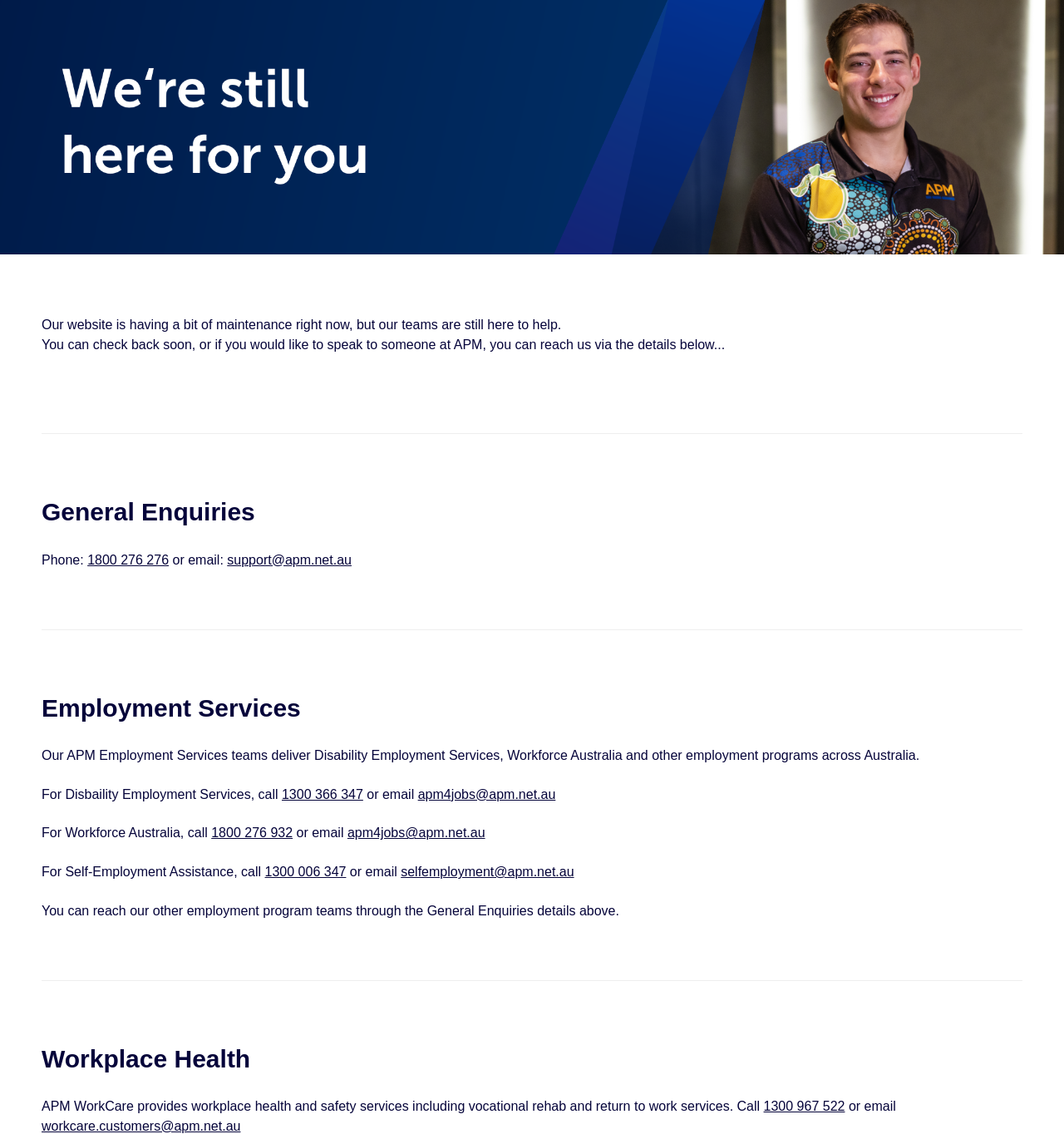Extract the bounding box of the UI element described as: "support@apm.net.au".

[0.214, 0.487, 0.33, 0.5]